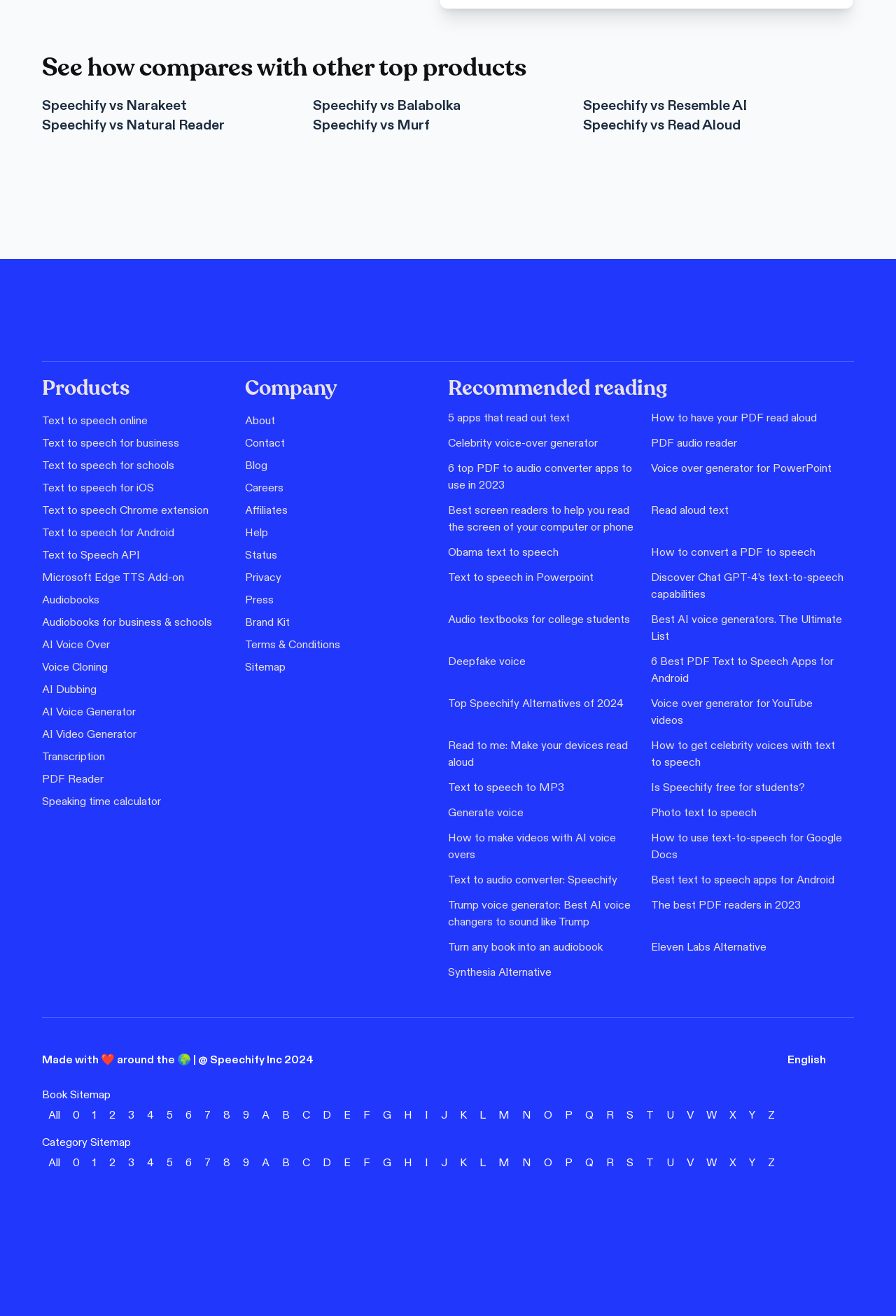Find the bounding box coordinates of the area that needs to be clicked in order to achieve the following instruction: "Read about Celebrity voice-over generator". The coordinates should be specified as four float numbers between 0 and 1, i.e., [left, top, right, bottom].

[0.5, 0.332, 0.667, 0.342]